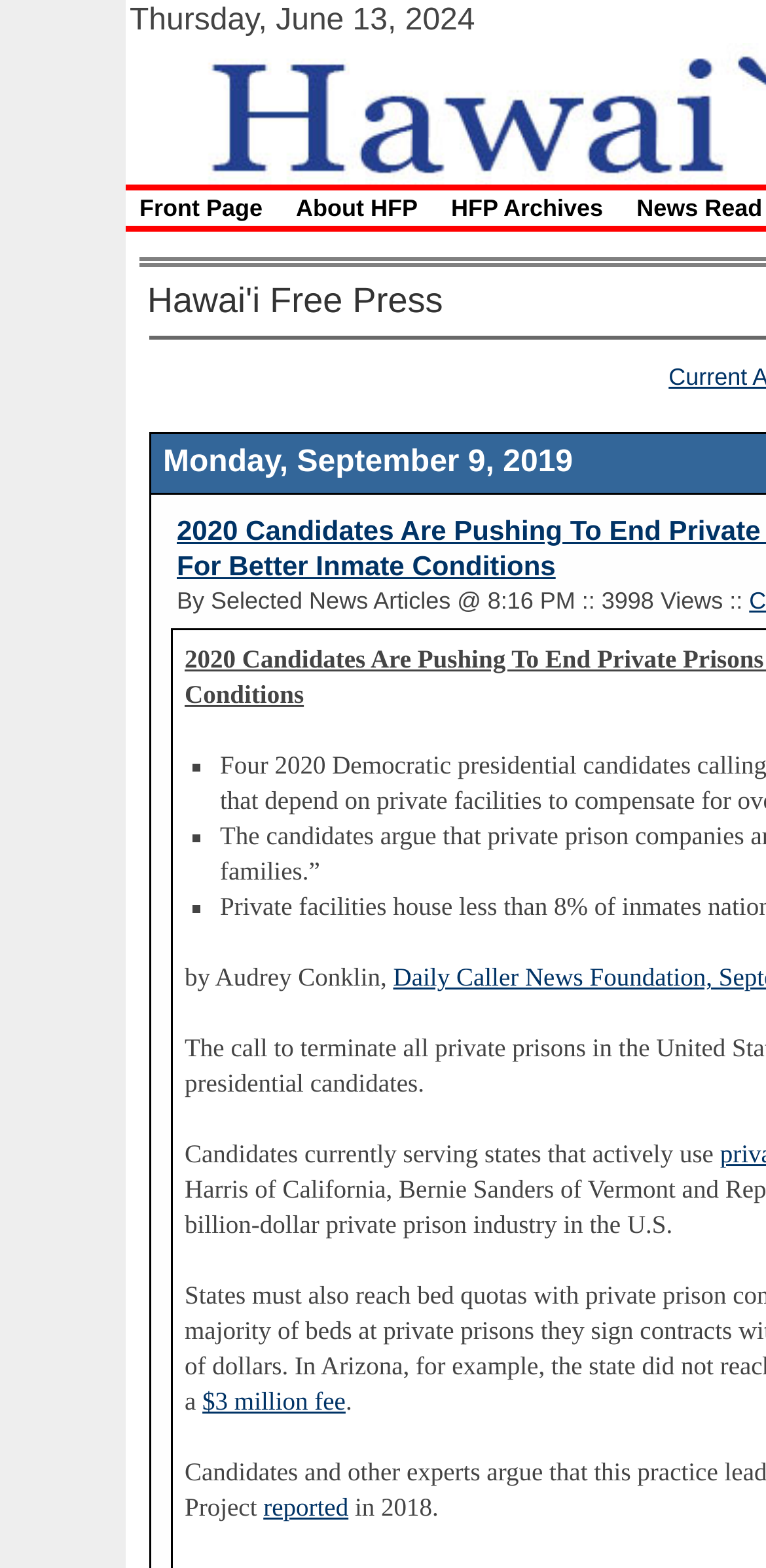Determine the bounding box for the HTML element described here: "$3 million fee". The coordinates should be given as [left, top, right, bottom] with each number being a float between 0 and 1.

[0.264, 0.885, 0.451, 0.903]